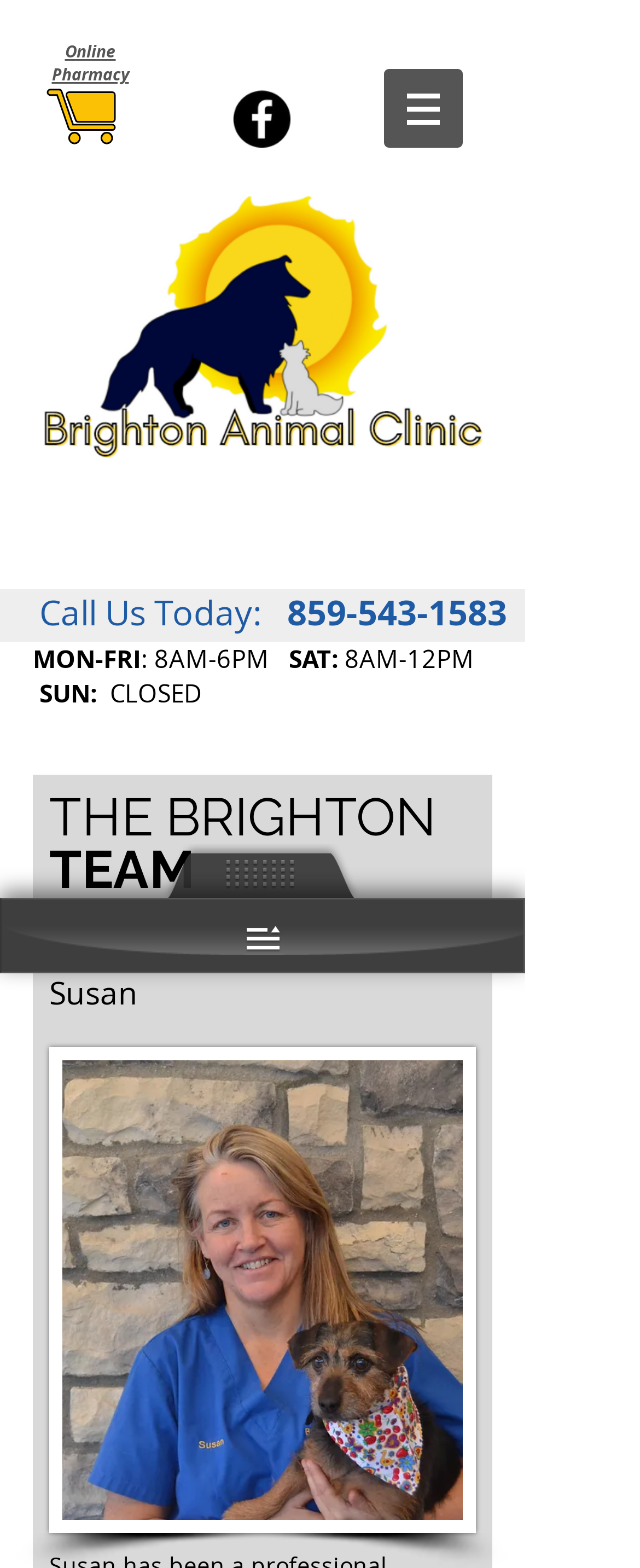Respond to the question below with a single word or phrase: What is the phone number to call?

859-543-1583